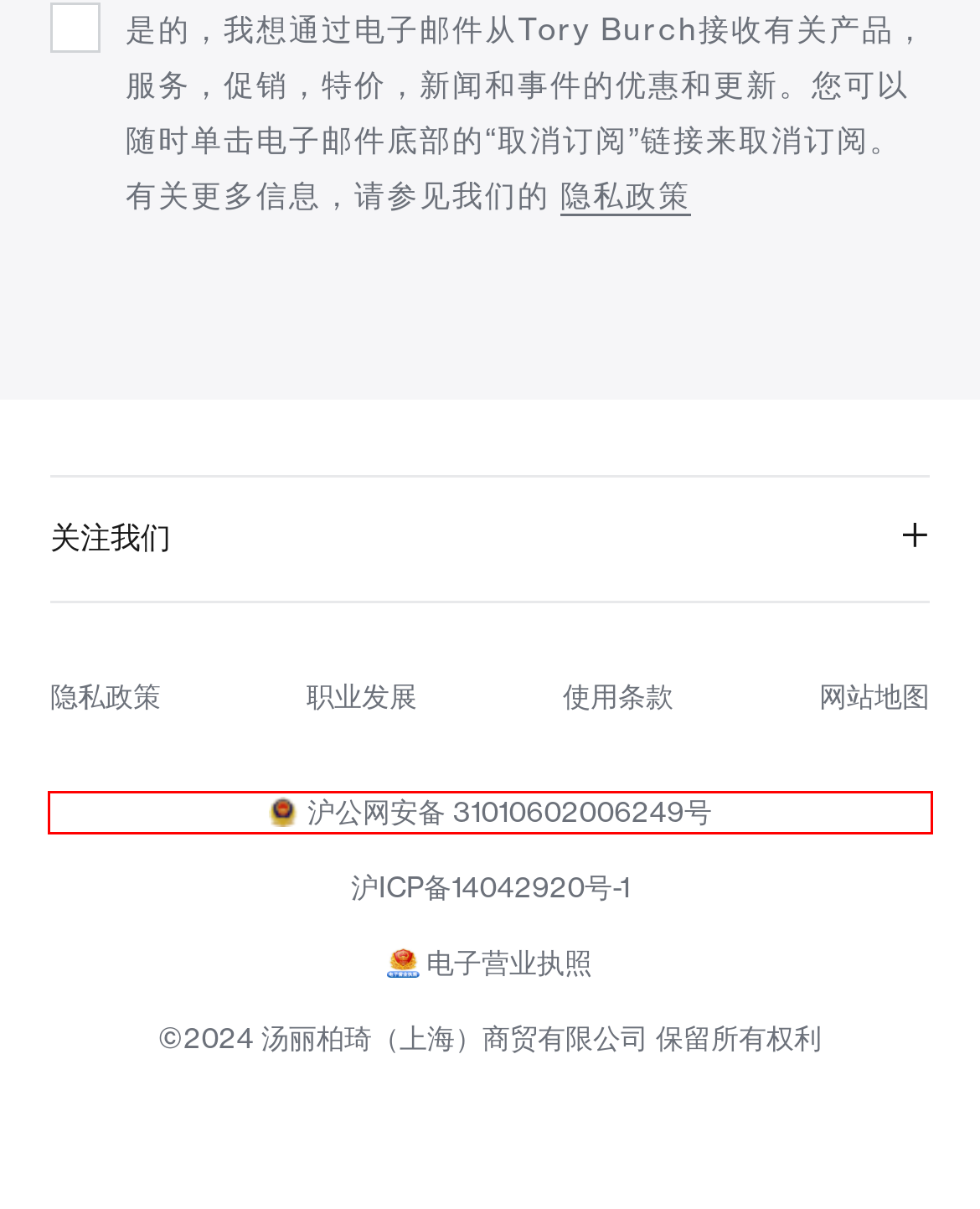You see a screenshot of a webpage with a red bounding box surrounding an element. Pick the webpage description that most accurately represents the new webpage after interacting with the element in the red bounding box. The options are:
A. 时尚半身裙-芭蕾舞裙-羊毛半裙-汤丽柏琦Tory Burch中国官网
B. 当季新款女士配饰-吊坠项链-太阳眼镜-腕表-时尚包包-汤丽柏琦Tory Burch中国官网
C. 太阳眼镜-女士太阳镜-时尚太阳眼镜-汤丽柏琦Tory Burch中国官网
D. 全国互联网安全管理平台
E. 【任敏同款】印花网眼布 Polo 式连衣裙-蓝色斑马纹围巾-汤丽柏琦Tory Burch中国官网
F. Tory Burch
G. 电子营业执照验照系统
H. 冰淇淋胶囊系列-平底凉鞋-时尚托特包-钱夹卡包-汤丽柏琦TORY BURCH中国官网

D